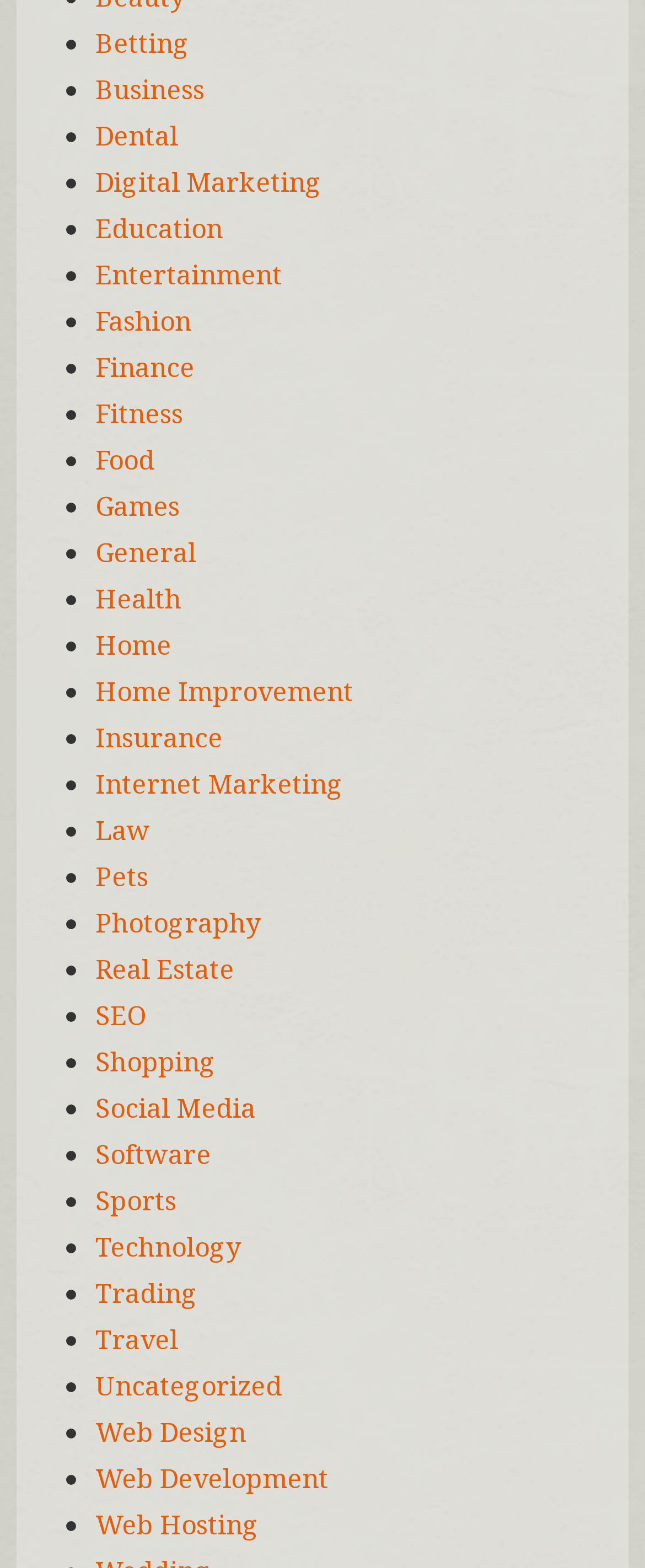Please identify the bounding box coordinates of the area I need to click to accomplish the following instruction: "Visit Digital Marketing".

[0.148, 0.104, 0.499, 0.127]